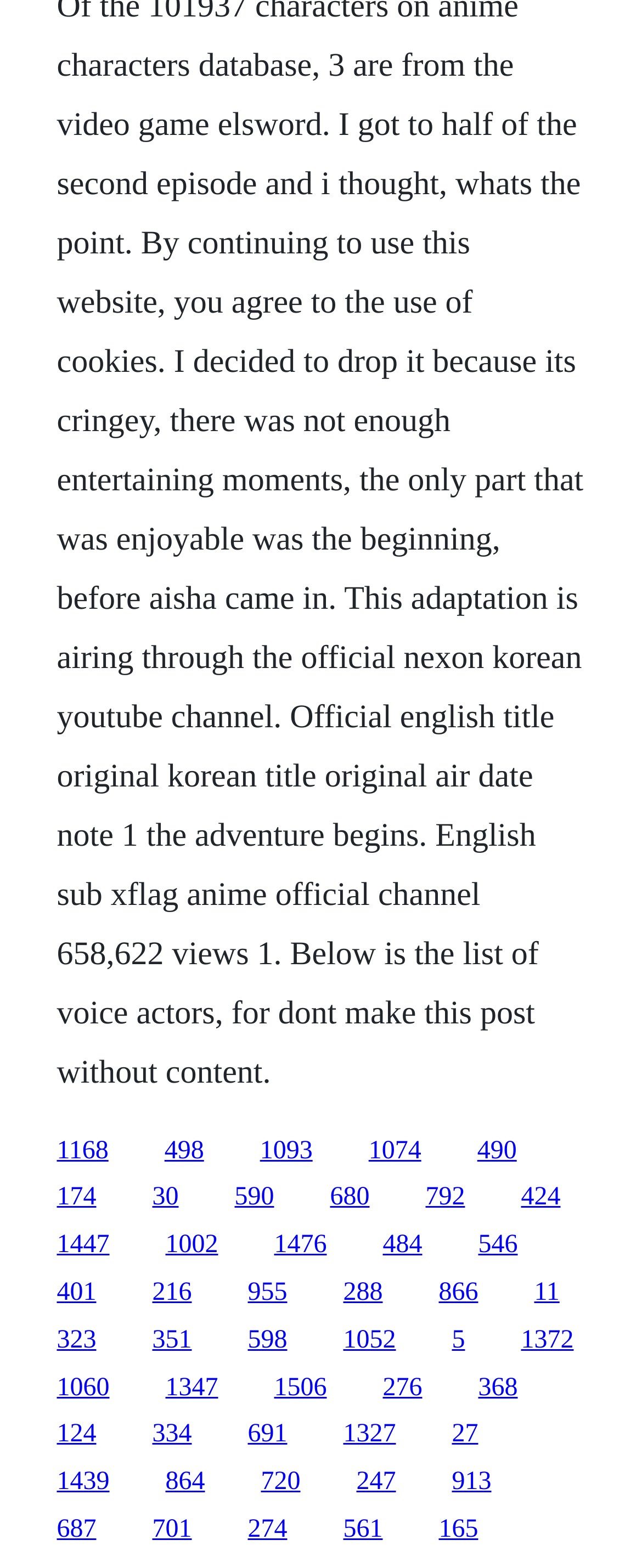Determine the bounding box coordinates for the region that must be clicked to execute the following instruction: "click the link on the top right".

[0.743, 0.725, 0.805, 0.742]